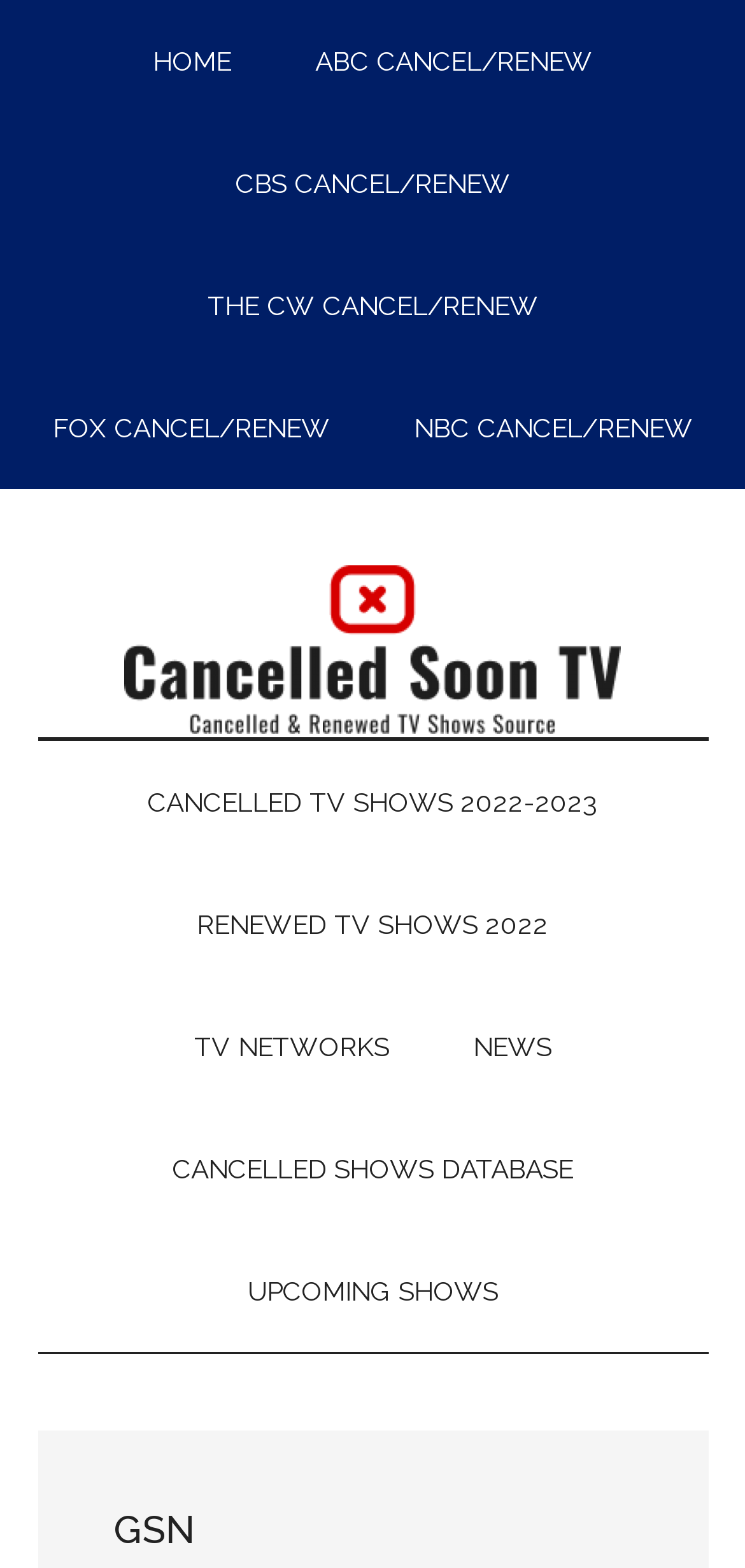Specify the bounding box coordinates of the region I need to click to perform the following instruction: "browse upcoming shows". The coordinates must be four float numbers in the range of 0 to 1, i.e., [left, top, right, bottom].

[0.281, 0.784, 0.719, 0.862]